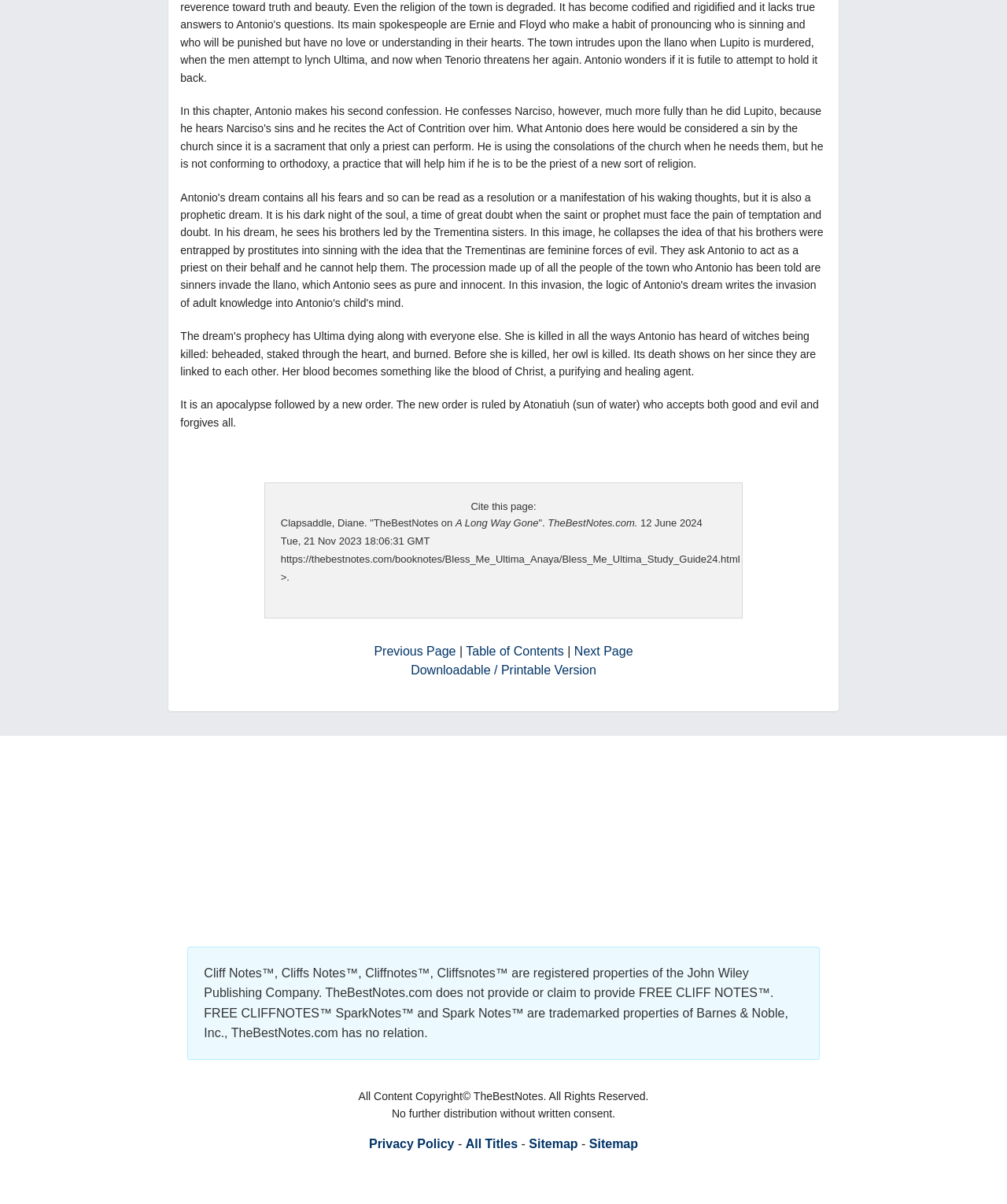Specify the bounding box coordinates of the region I need to click to perform the following instruction: "Click on 'Table of Contents'". The coordinates must be four float numbers in the range of 0 to 1, i.e., [left, top, right, bottom].

[0.463, 0.535, 0.56, 0.546]